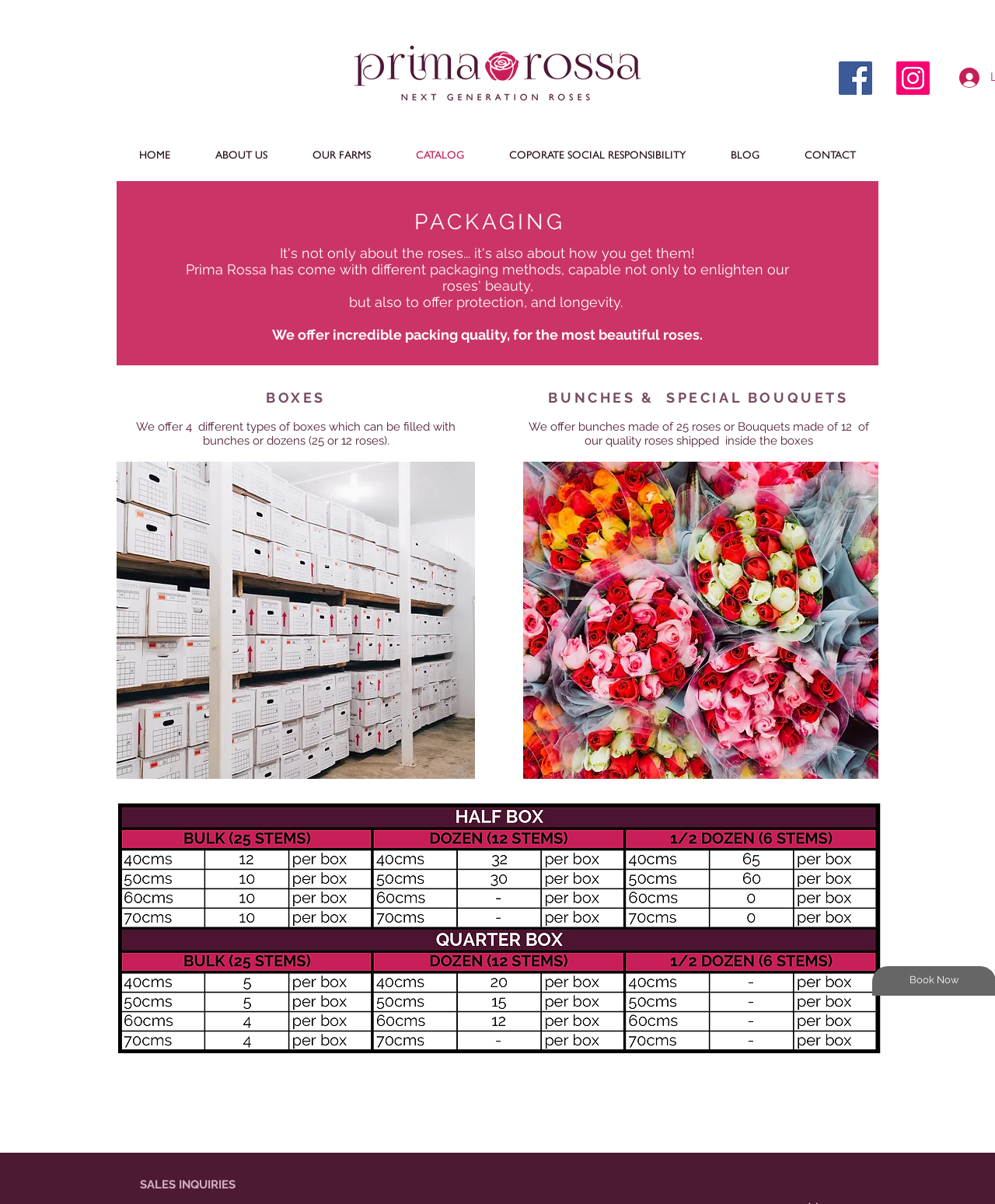Could you find the bounding box coordinates of the clickable area to complete this instruction: "View OUR FARMS"?

[0.291, 0.117, 0.395, 0.141]